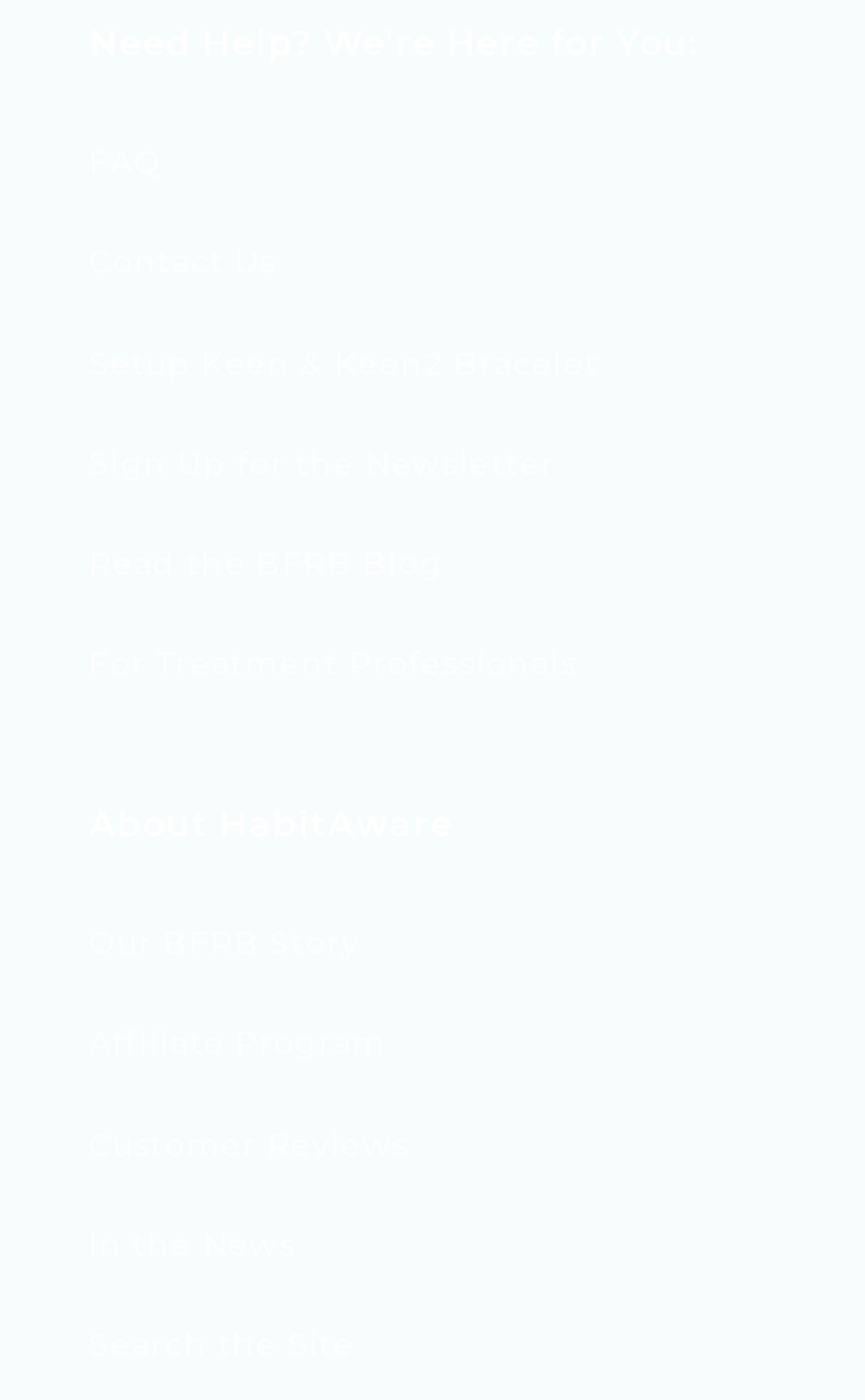What is the main topic of the webpage?
Look at the image and respond with a one-word or short-phrase answer.

HabitAware